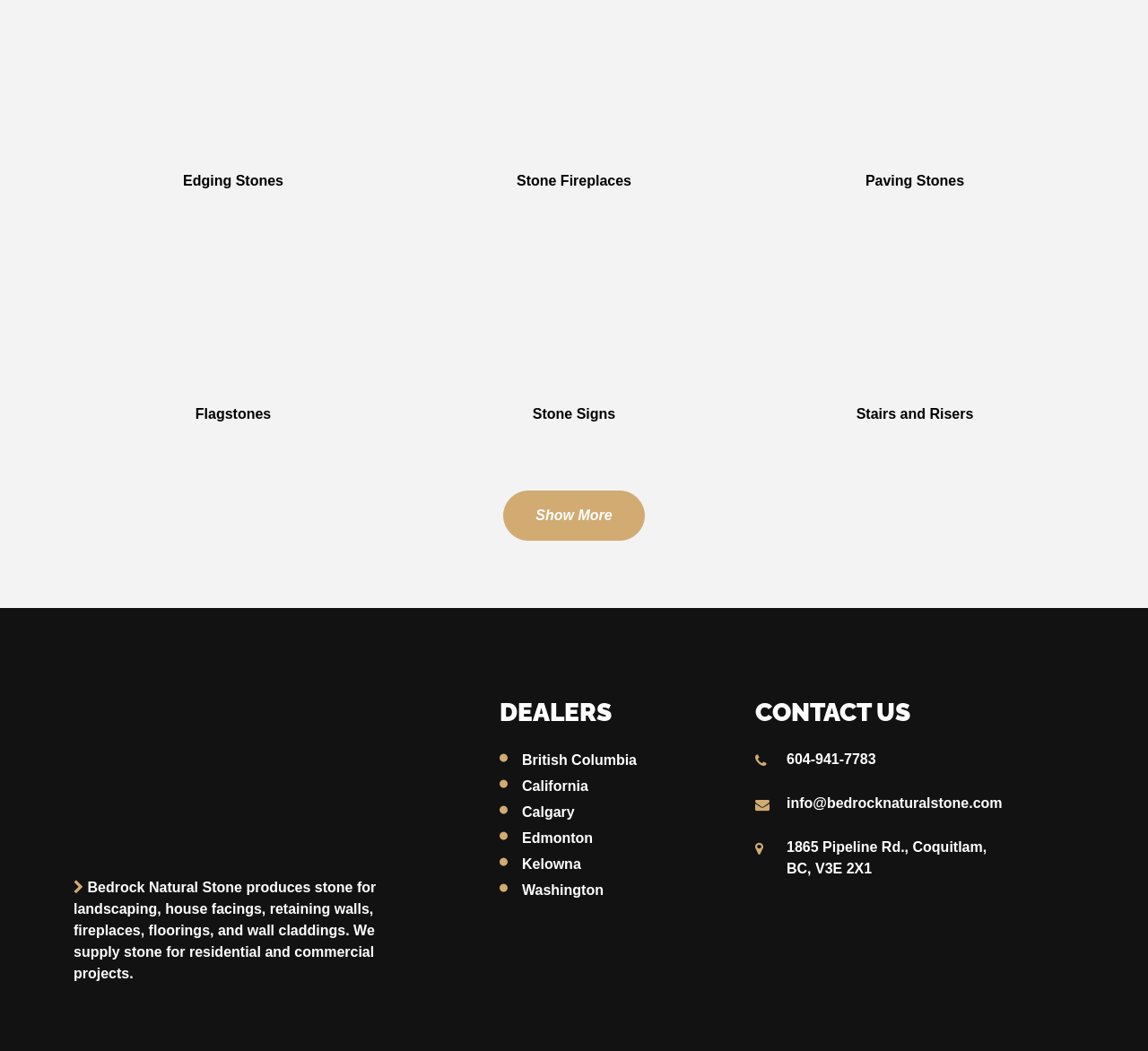Determine the bounding box coordinates for the area that needs to be clicked to fulfill this task: "Click on Edging Stones". The coordinates must be given as four float numbers between 0 and 1, i.e., [left, top, right, bottom].

[0.064, 0.162, 0.342, 0.183]